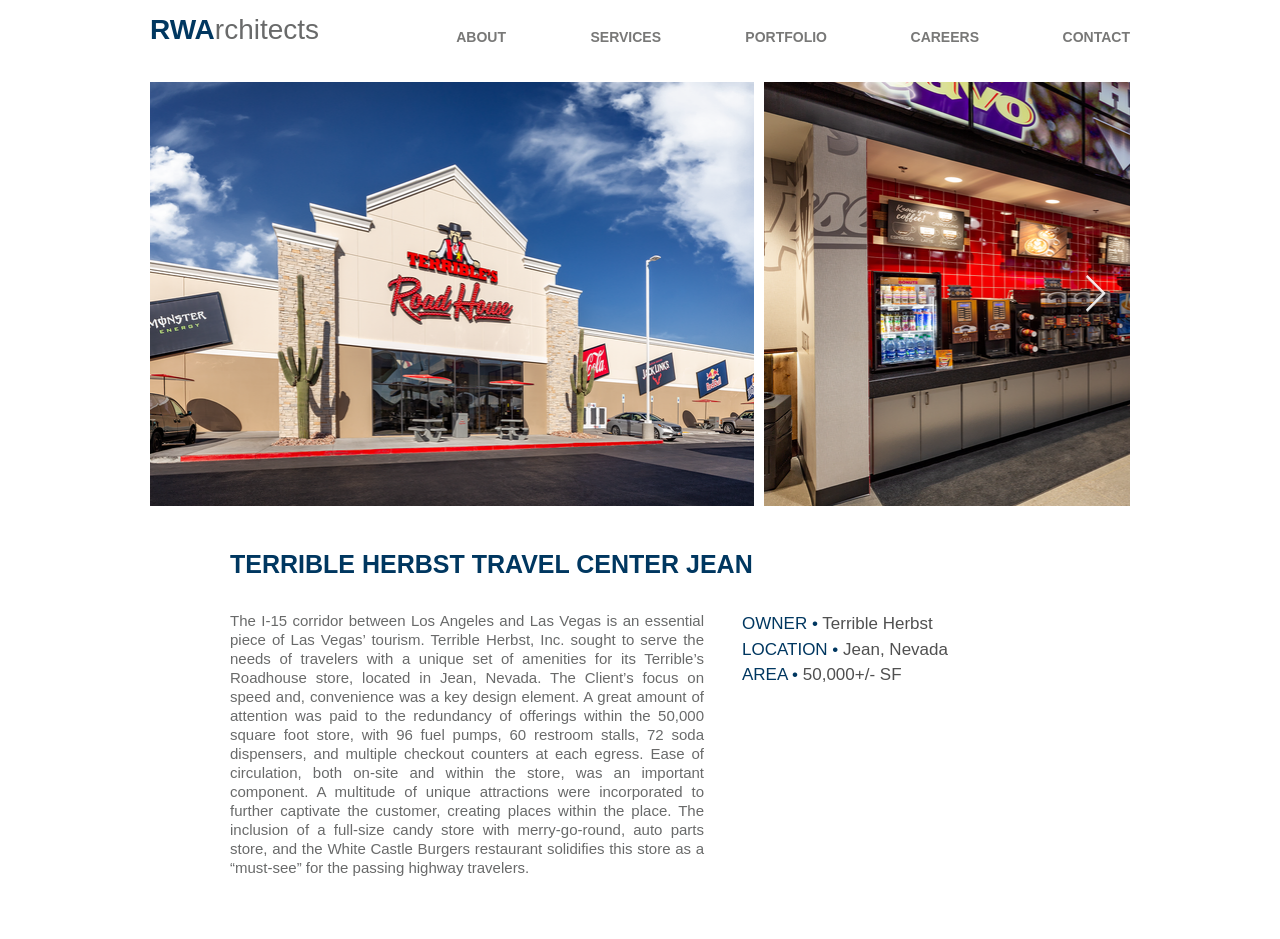Describe every aspect of the webpage in a detailed manner.

The webpage is about TH Travel Center Jean, a travel center located in Jean, Nevada. At the top left, there is a link to "RWArchitects". Next to it, a navigation menu labeled "Site" spans across the top of the page, containing links to "ABOUT", "SERVICES", "PORTFOLIO", "CAREERS", and "CONTACT". 

Below the navigation menu, a large heading reads "TERRIBLE HERBST TRAVEL CENTER JEAN". Underneath the heading, a block of text describes the travel center, highlighting its unique features, such as 96 fuel pumps, 60 restroom stalls, and multiple checkout counters. The text also mentions the inclusion of a full-size candy store, an auto parts store, and a White Castle Burgers restaurant.

To the right of the heading, there are three lines of text, each labeled "OWNER •", "LOCATION •", and "AREA •", with corresponding values next to them. The "AREA •" line specifies that the travel center covers an area of 50,000+/- square feet.

On the right side of the page, there is a button with an image, labeled "Next Item". At the top right, there is an empty button.